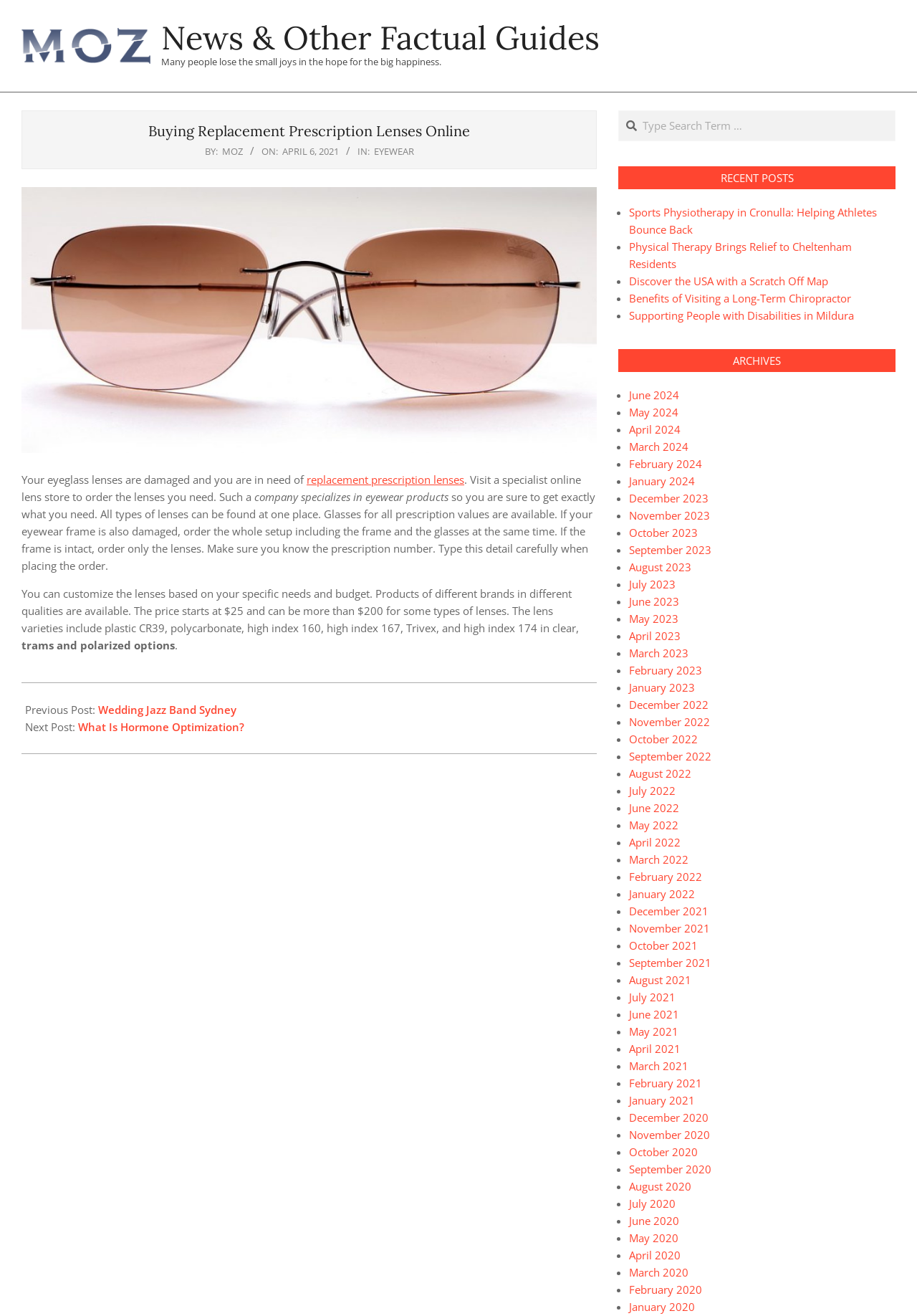Determine the bounding box for the described UI element: "March 2022".

[0.686, 0.648, 0.751, 0.658]